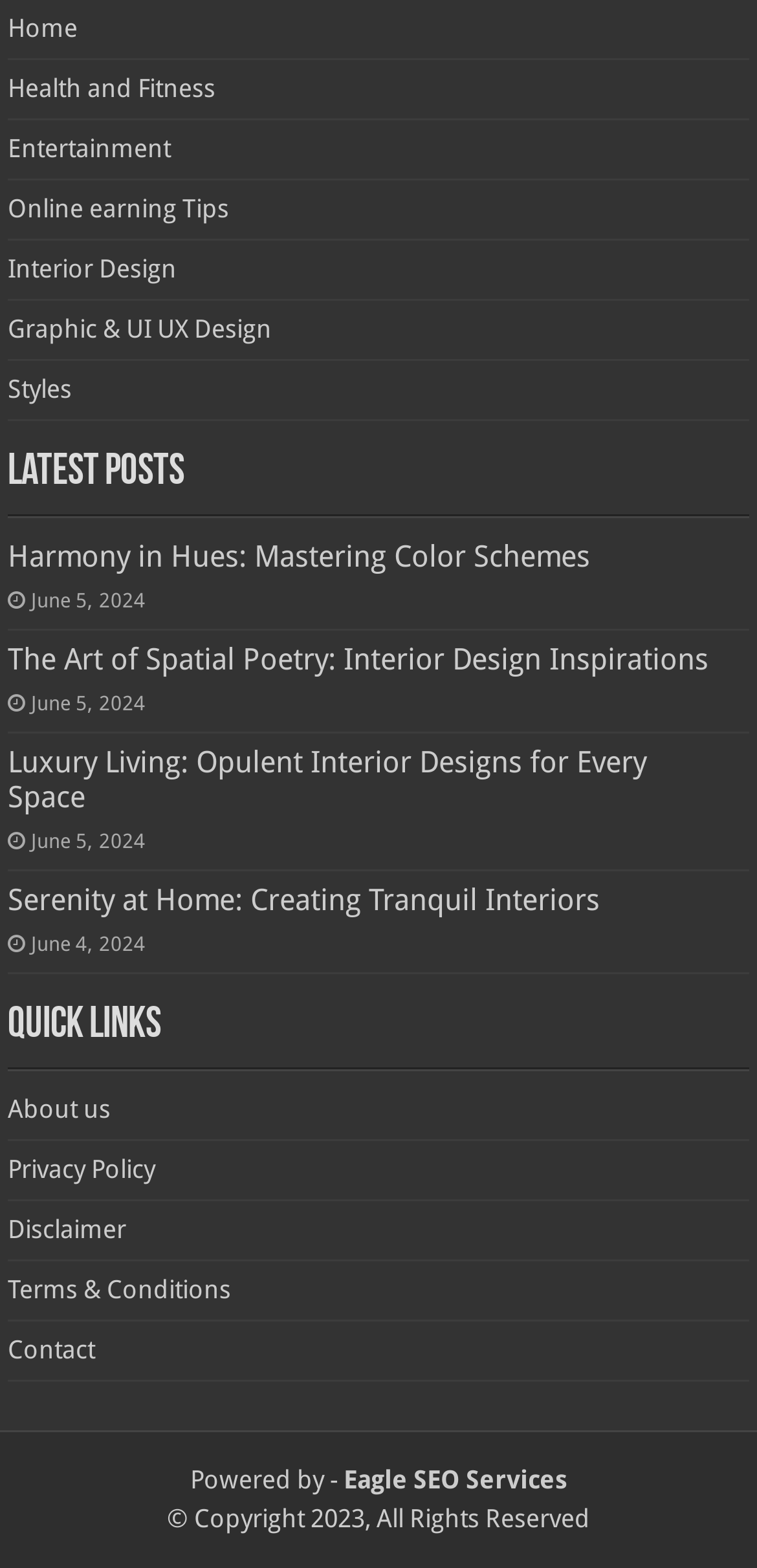Using the given description, provide the bounding box coordinates formatted as (top-left x, top-left y, bottom-right x, bottom-right y), with all values being floating point numbers between 0 and 1. Description: Graphic & UI UX Design

[0.01, 0.2, 0.359, 0.219]